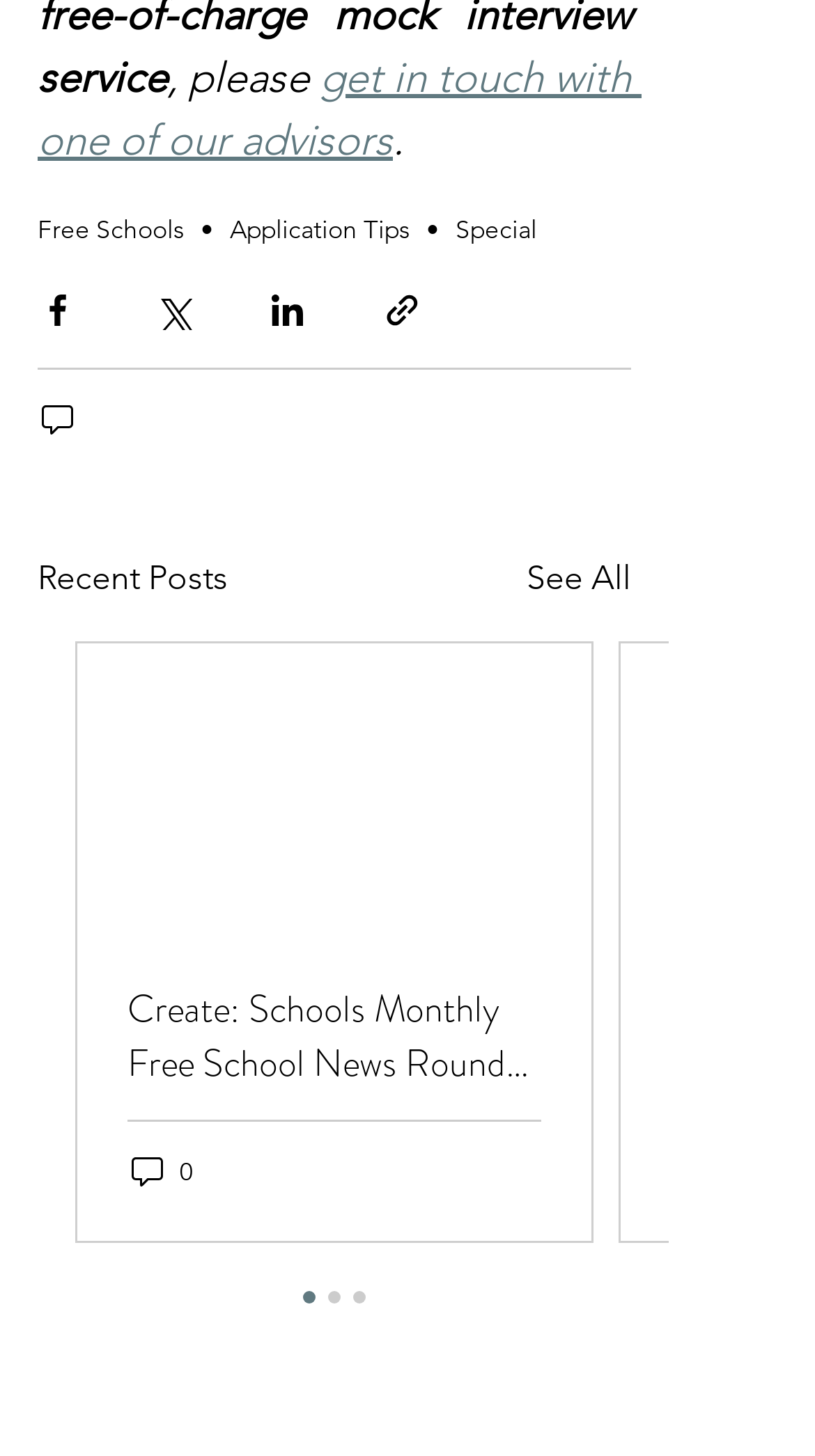Provide a one-word or short-phrase response to the question:
What is the text of the first link on the webpage?

get in touch with one of our advisors